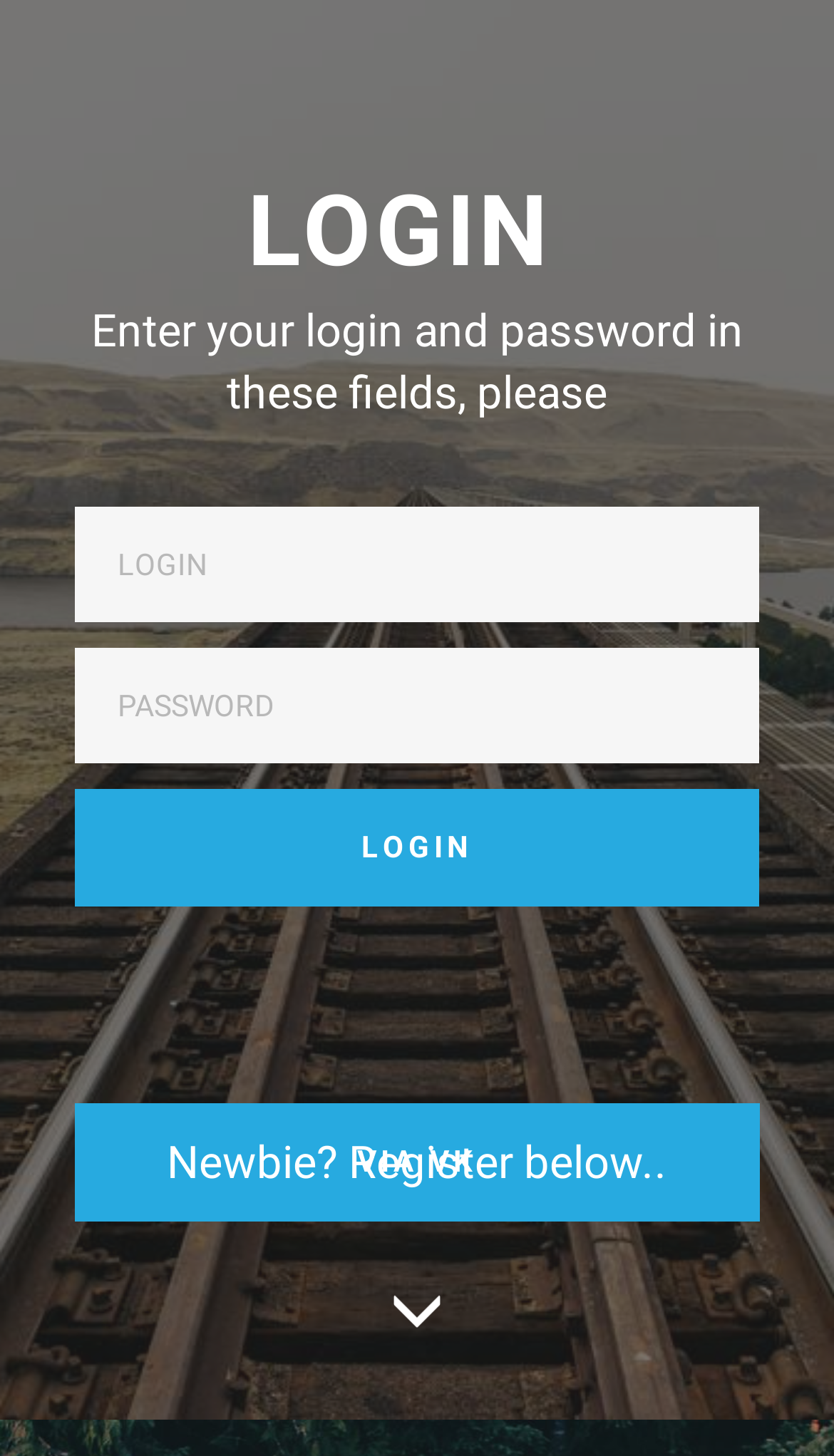What is the purpose of the login fields?
Based on the screenshot, give a detailed explanation to answer the question.

Based on the static text 'Enter your login and password in these fields, please' and the presence of two required textboxes labeled 'LOGIN' and 'PASSWORD', it can be inferred that the purpose of these fields is to enter login credentials.